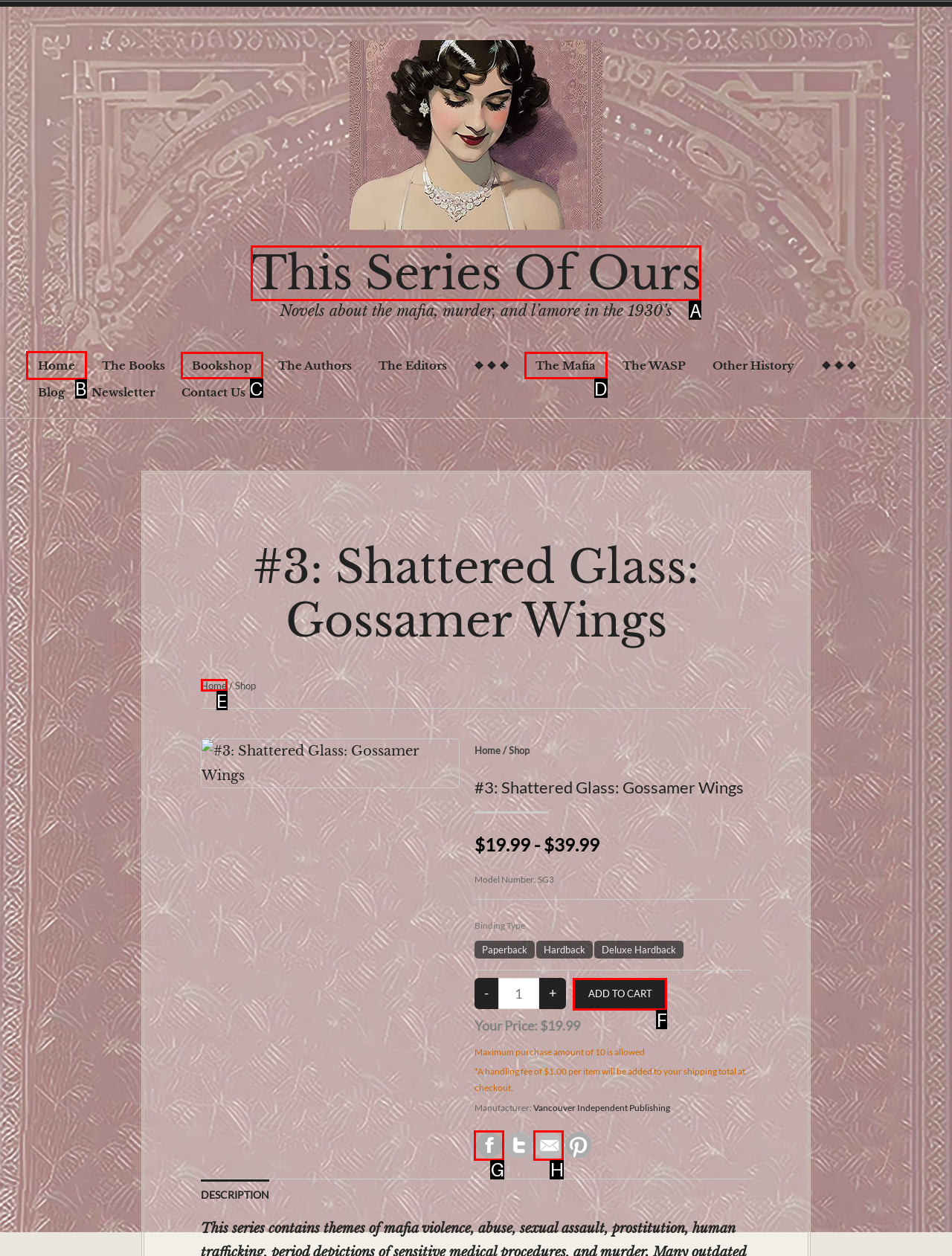What letter corresponds to the UI element to complete this task: Contact us
Answer directly with the letter.

None